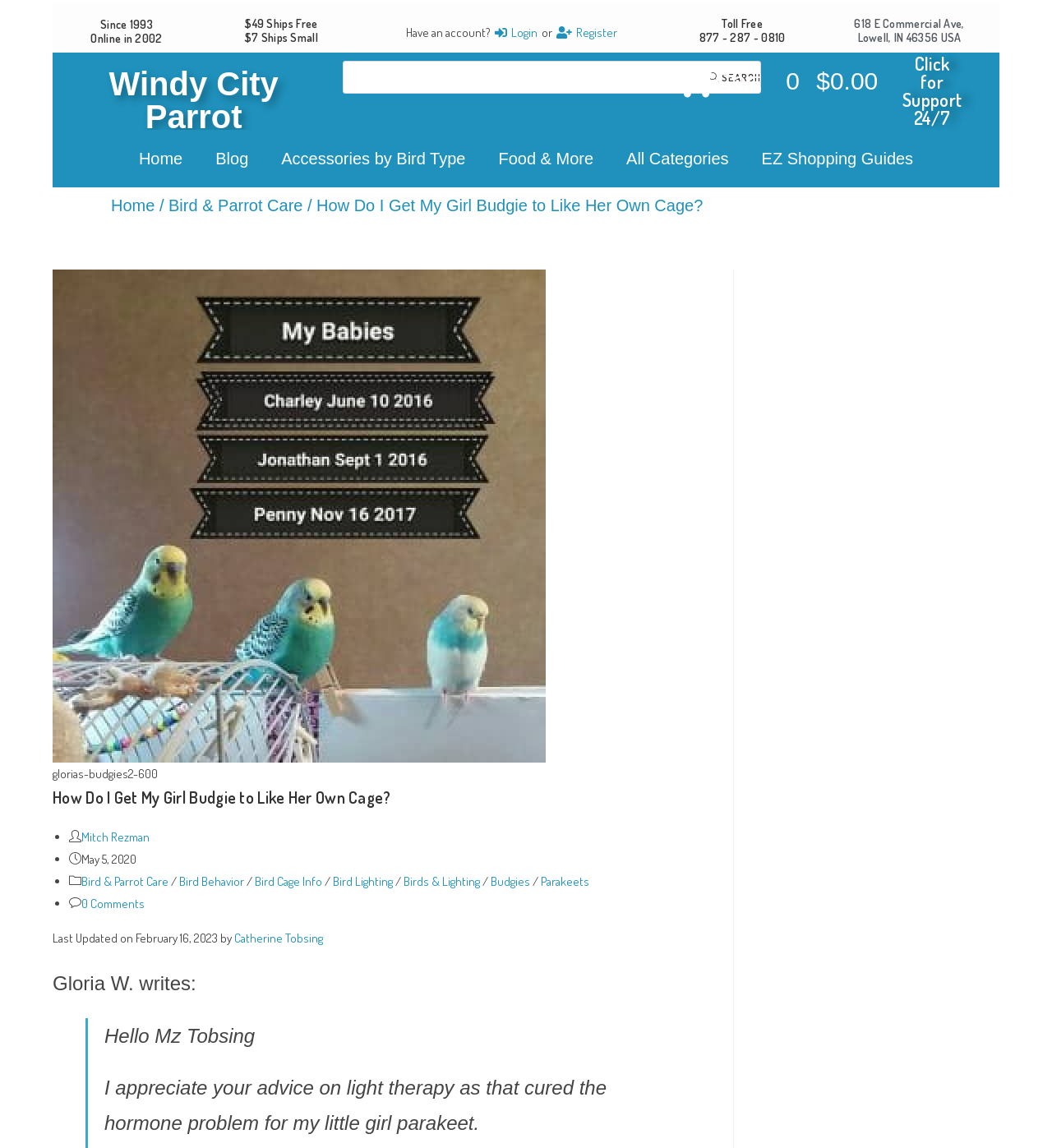Identify the bounding box coordinates for the UI element that matches this description: "Windy City Parrot".

[0.104, 0.058, 0.265, 0.118]